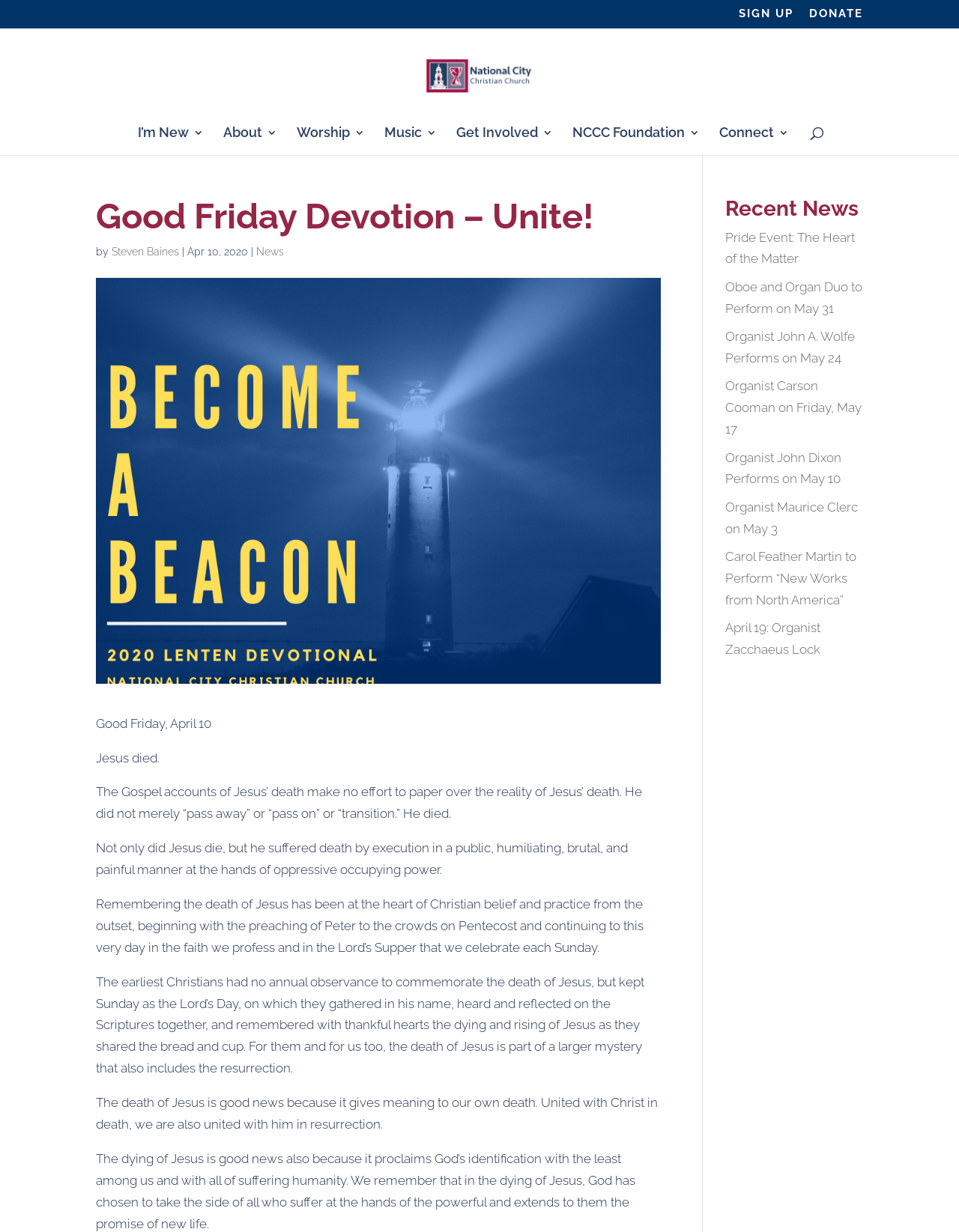Who wrote the devotion?
Provide a detailed and extensive answer to the question.

I identified the author by looking at the link element with the text 'Steven Baines' which is preceded by the text 'by', suggesting that Steven Baines is the author of the devotion.